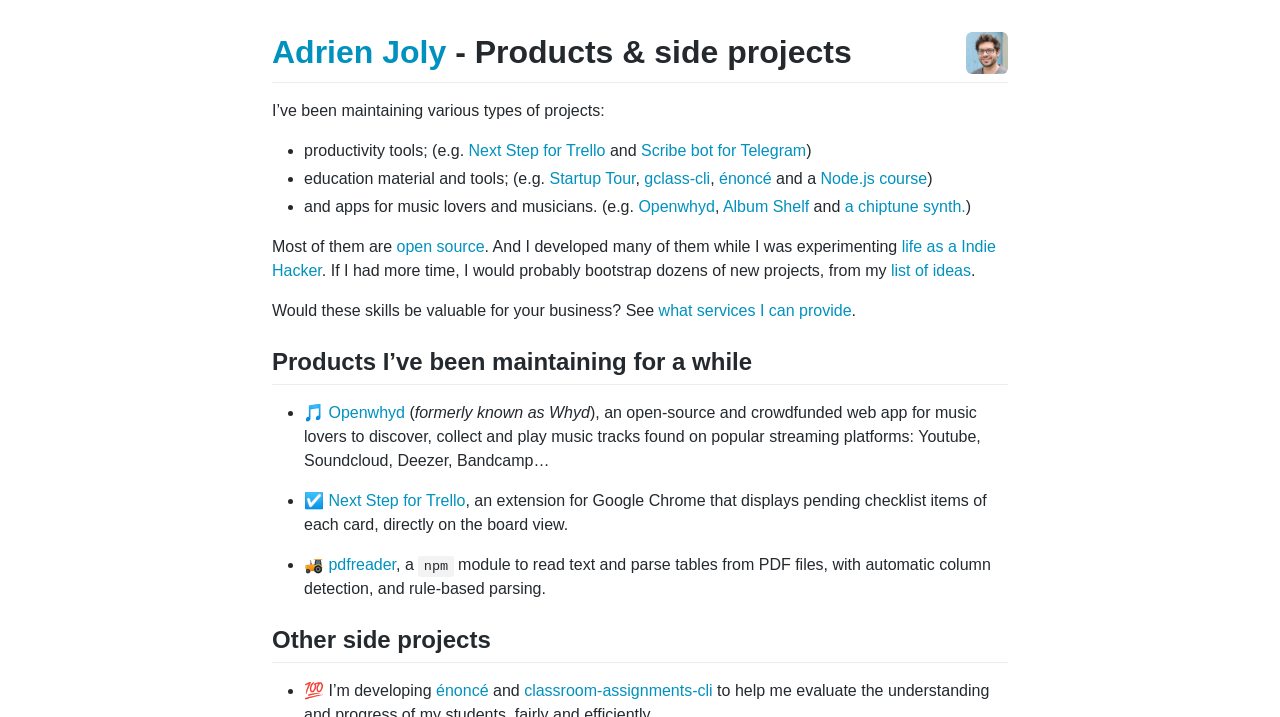What is the name of the npm module for reading text and parsing tables from PDF files?
Examine the image and provide an in-depth answer to the question.

According to the webpage, pdfreader is an npm module that can read text and parse tables from PDF files, with automatic column detection, and rule-based parsing.